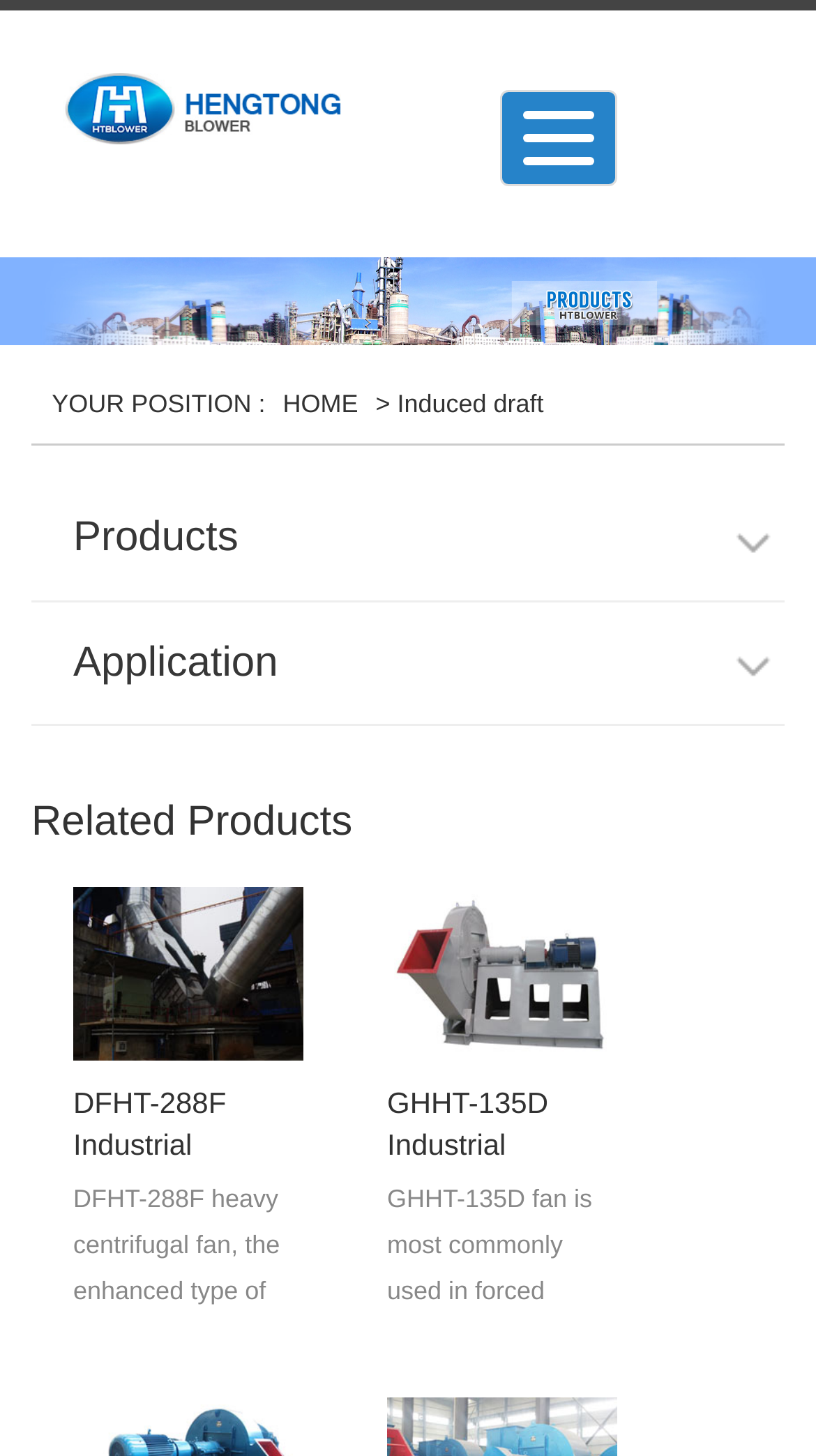Please identify the bounding box coordinates of the clickable area that will fulfill the following instruction: "Learn about Industrial Centrifugal Fans". The coordinates should be in the format of four float numbers between 0 and 1, i.e., [left, top, right, bottom].

[0.09, 0.658, 0.372, 0.678]